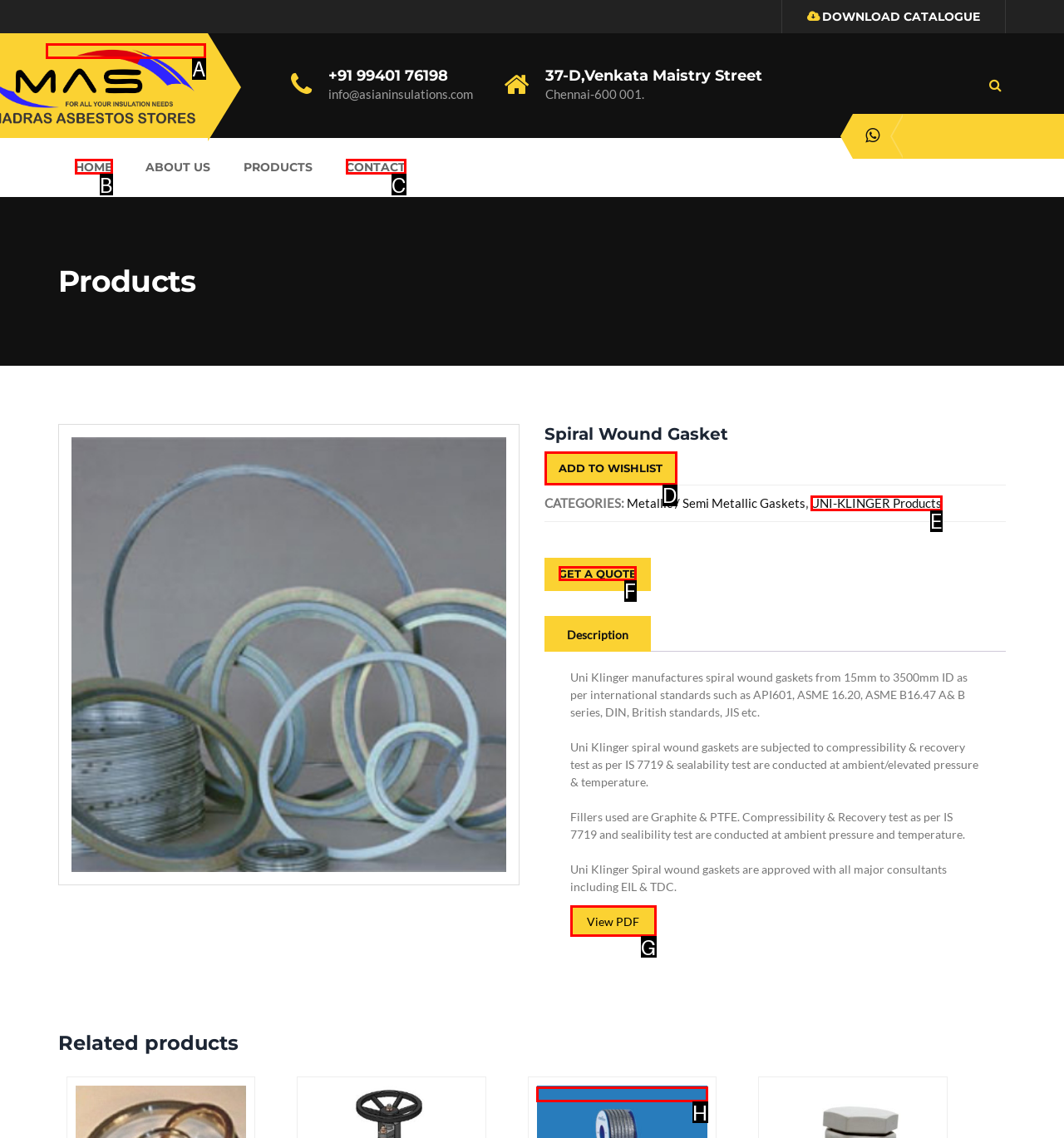Identify which HTML element should be clicked to fulfill this instruction: Get a quote Reply with the correct option's letter.

F